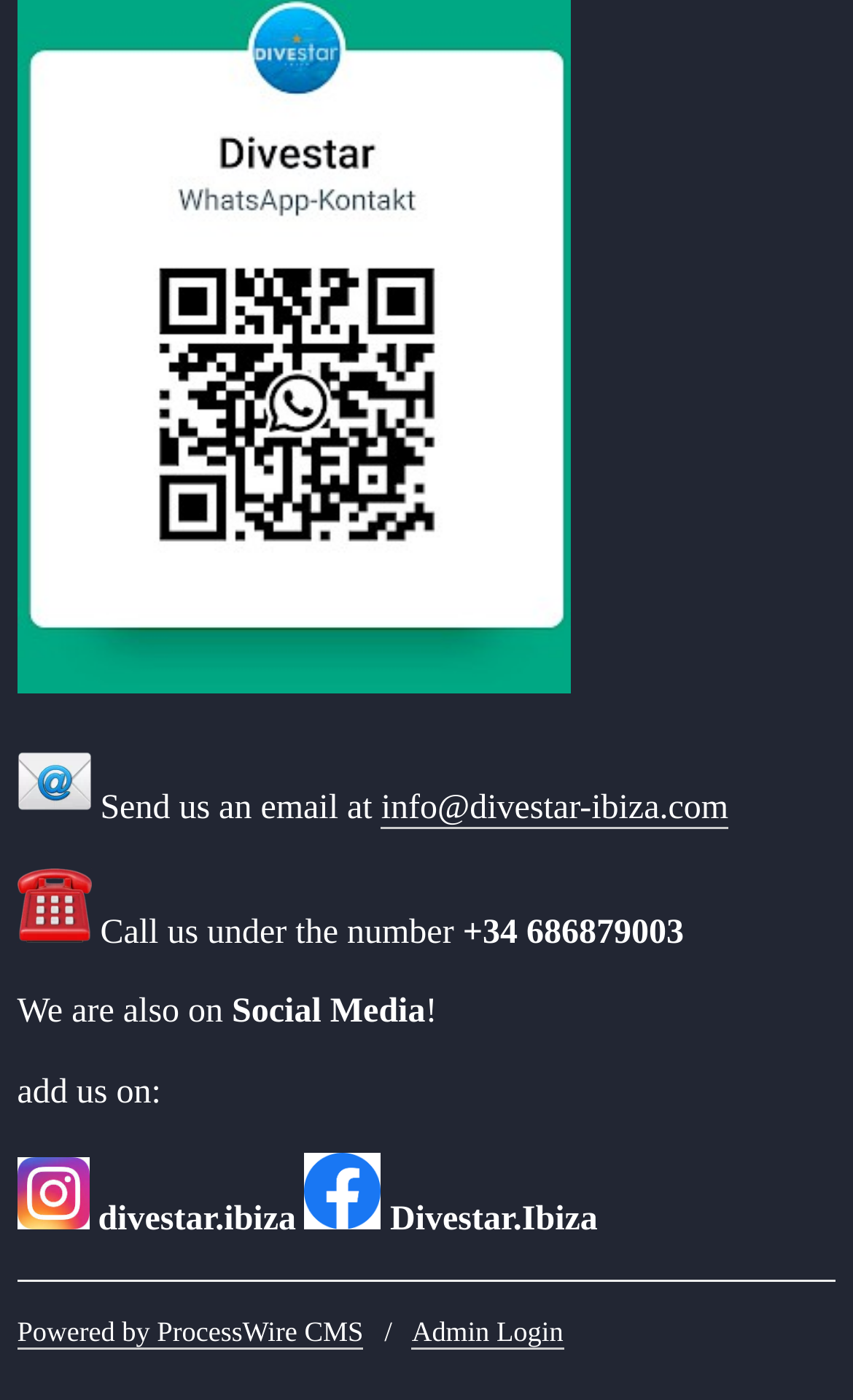Please analyze the image and provide a thorough answer to the question:
What is the login page for administrators?

I found the link 'Admin Login' at the bottom of the page, which is likely the login page for administrators.